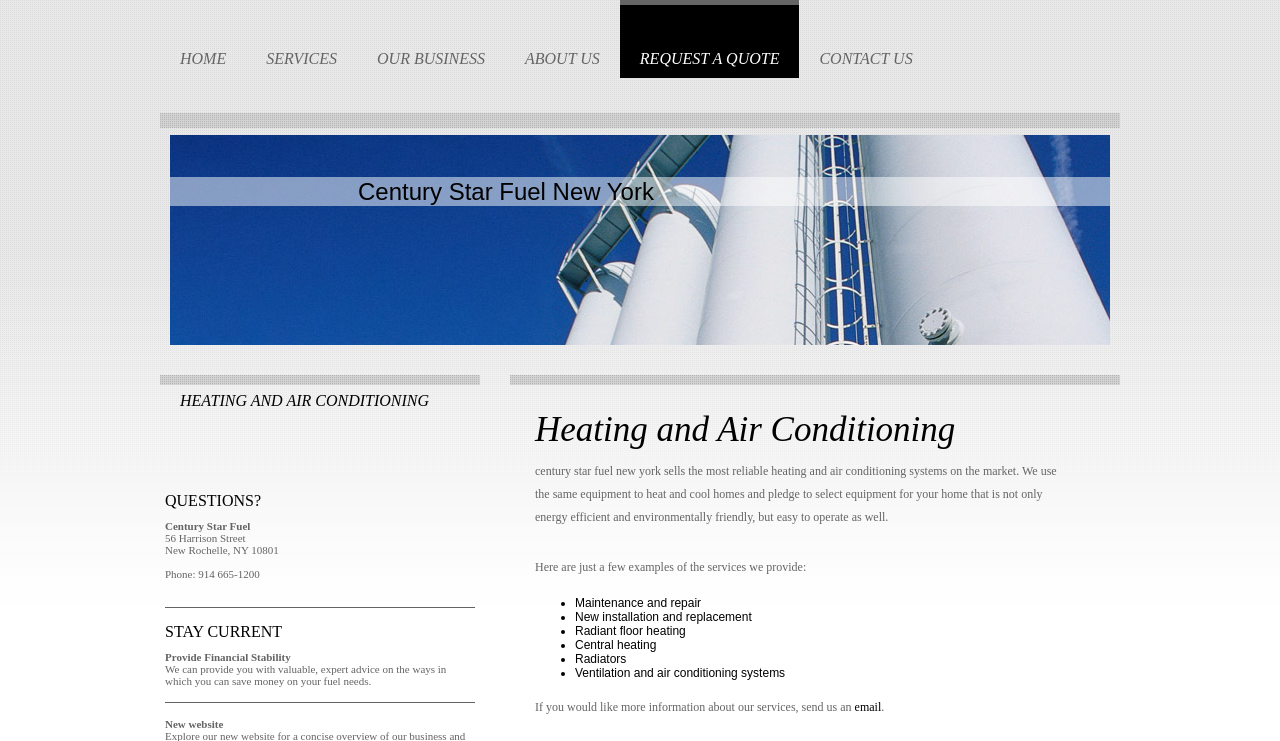Given the element description "Heating and Air Conditioning" in the screenshot, predict the bounding box coordinates of that UI element.

[0.125, 0.52, 0.375, 0.563]